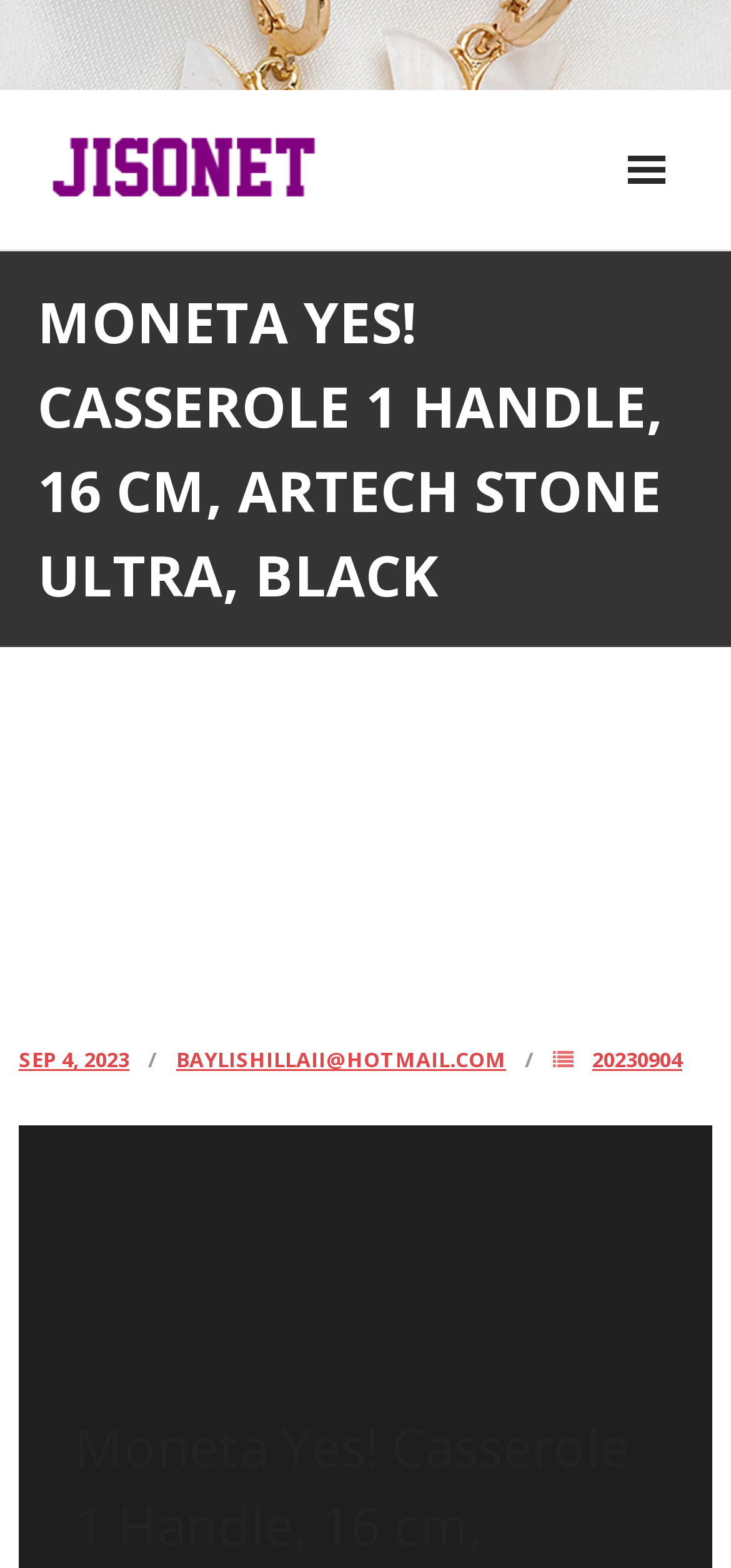Bounding box coordinates are specified in the format (top-left x, top-left y, bottom-right x, bottom-right y). All values are floating point numbers bounded between 0 and 1. Please provide the bounding box coordinate of the region this sentence describes: Privacy Policy

None